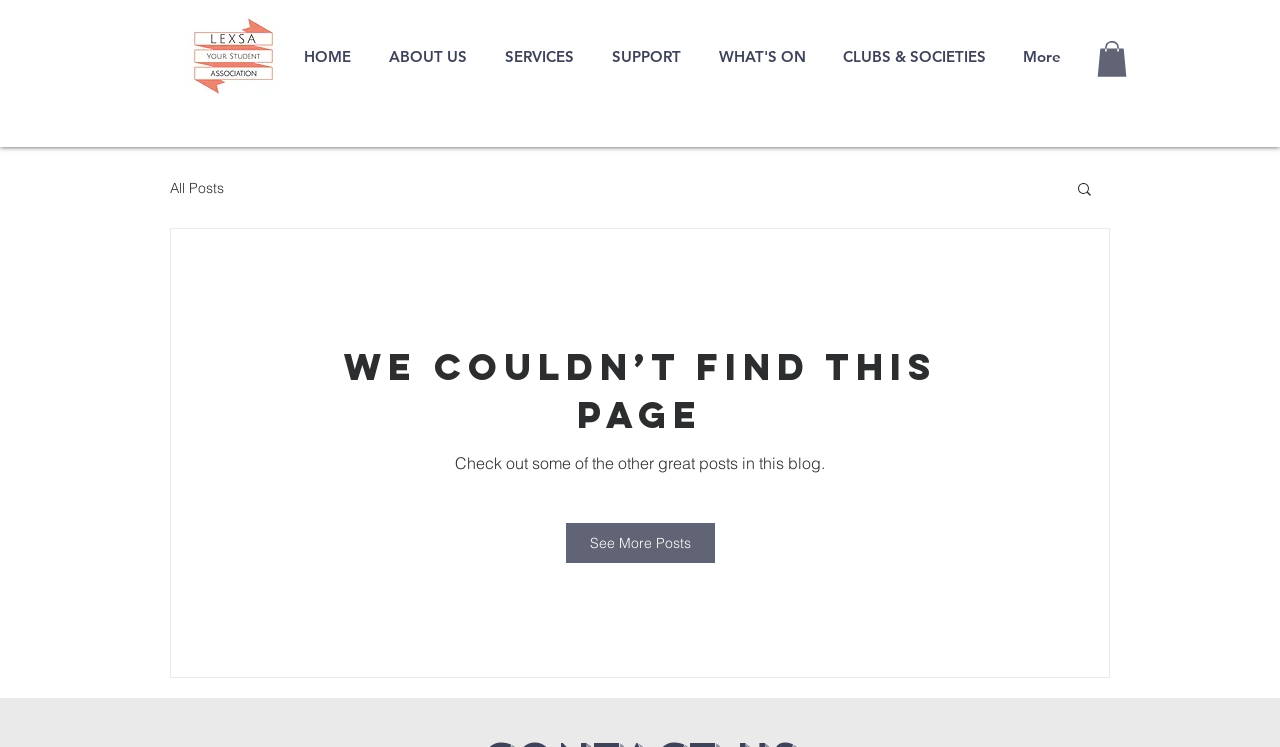Answer the question with a single word or phrase: 
What is the text of the error message?

We Couldn’t Find This Page